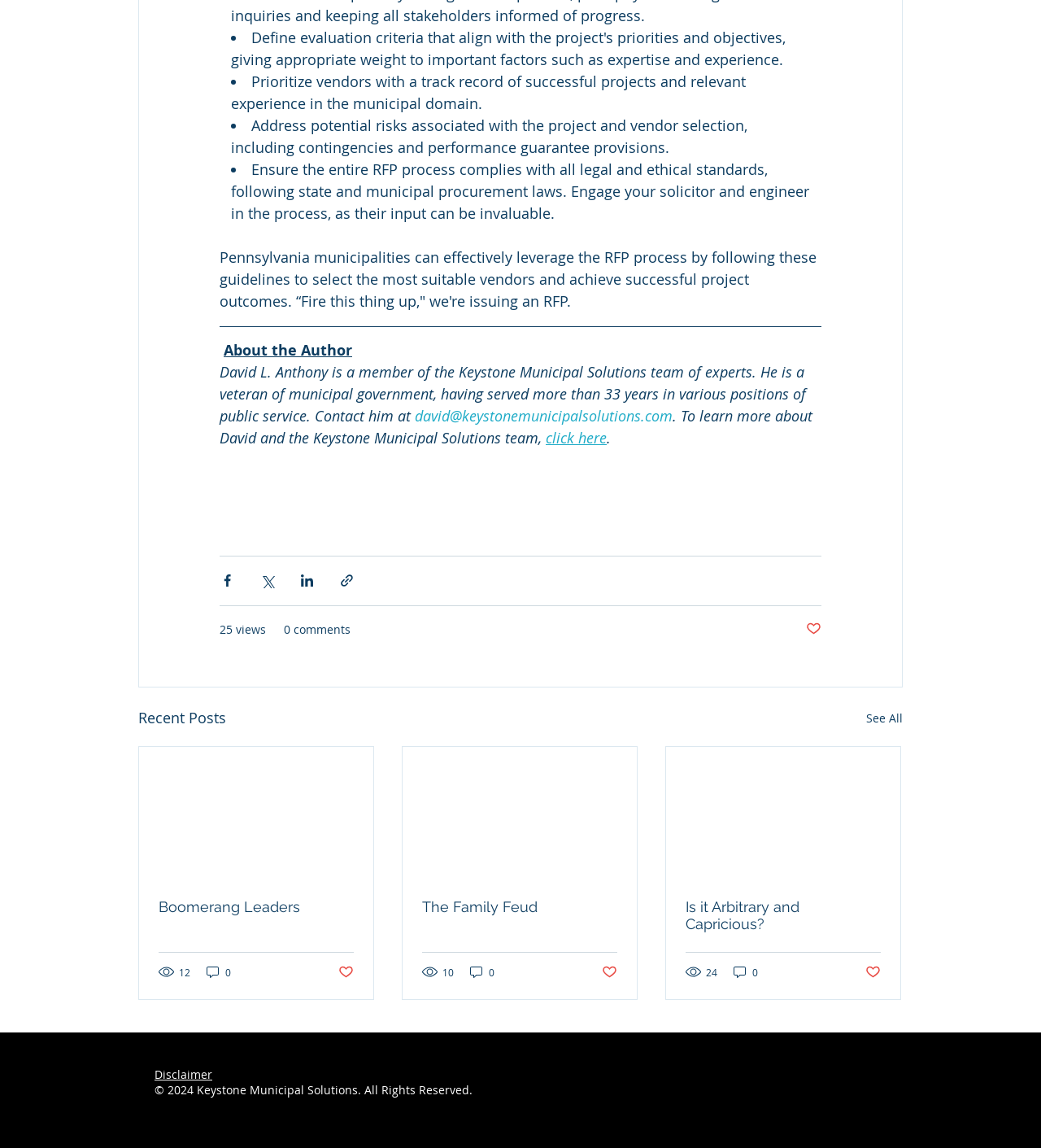Identify the bounding box coordinates for the element you need to click to achieve the following task: "Read the article 'Boomerang Leaders'". Provide the bounding box coordinates as four float numbers between 0 and 1, in the form [left, top, right, bottom].

[0.152, 0.782, 0.34, 0.797]